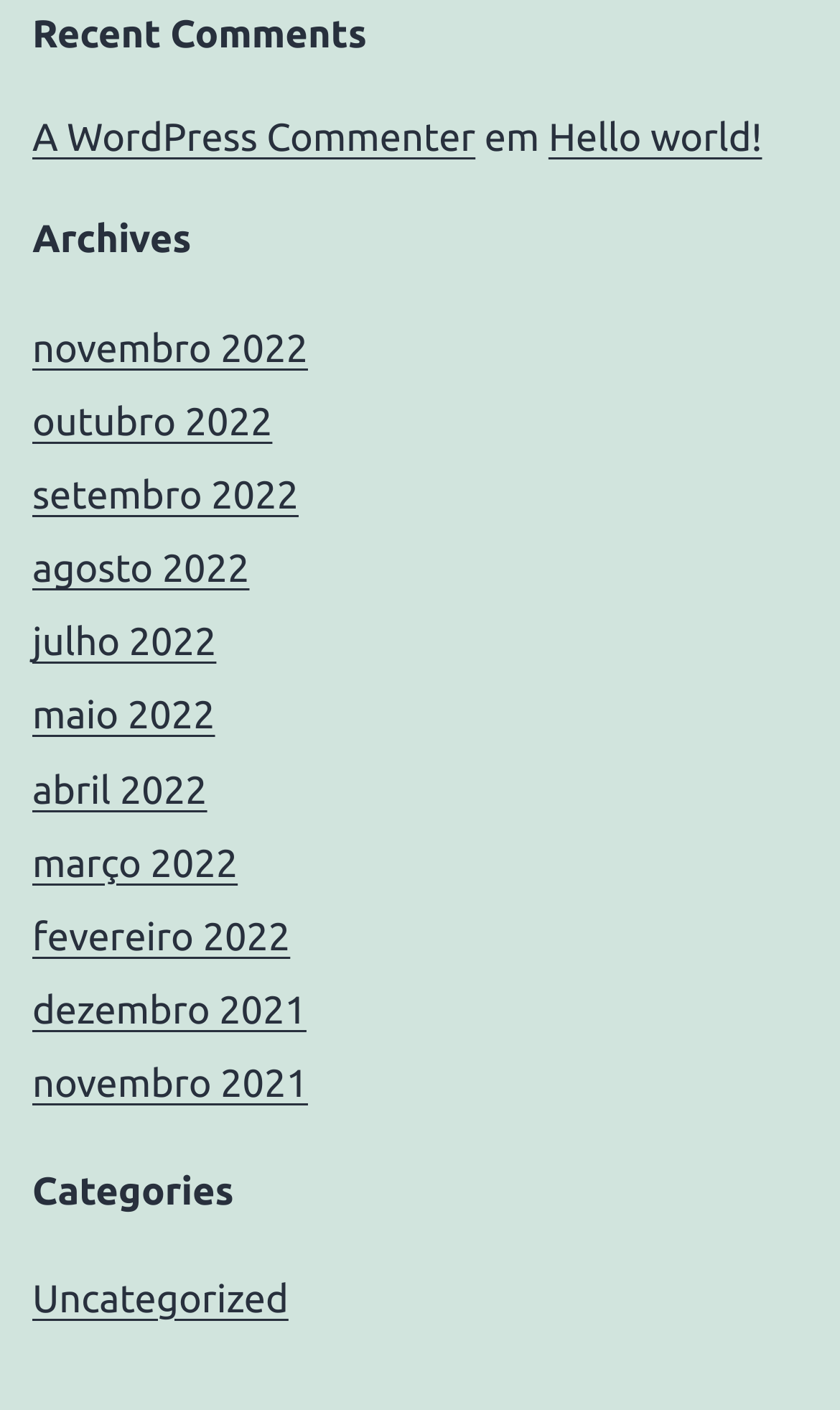Locate the bounding box coordinates of the area that needs to be clicked to fulfill the following instruction: "go to the archives". The coordinates should be in the format of four float numbers between 0 and 1, namely [left, top, right, bottom].

[0.038, 0.152, 0.962, 0.19]